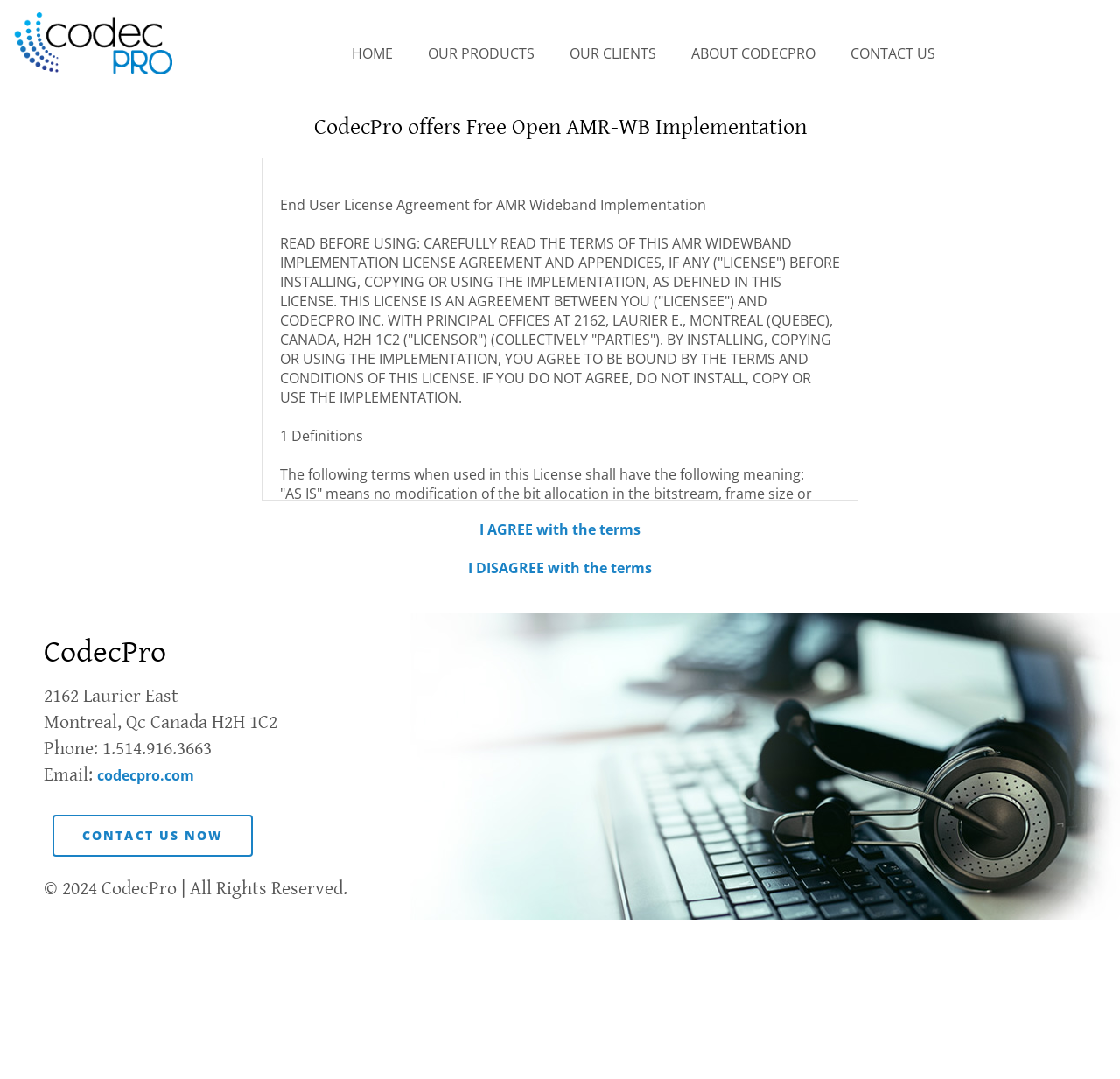Locate the bounding box coordinates of the clickable element to fulfill the following instruction: "Agree with the terms". Provide the coordinates as four float numbers between 0 and 1 in the format [left, top, right, bottom].

[0.428, 0.482, 0.572, 0.5]